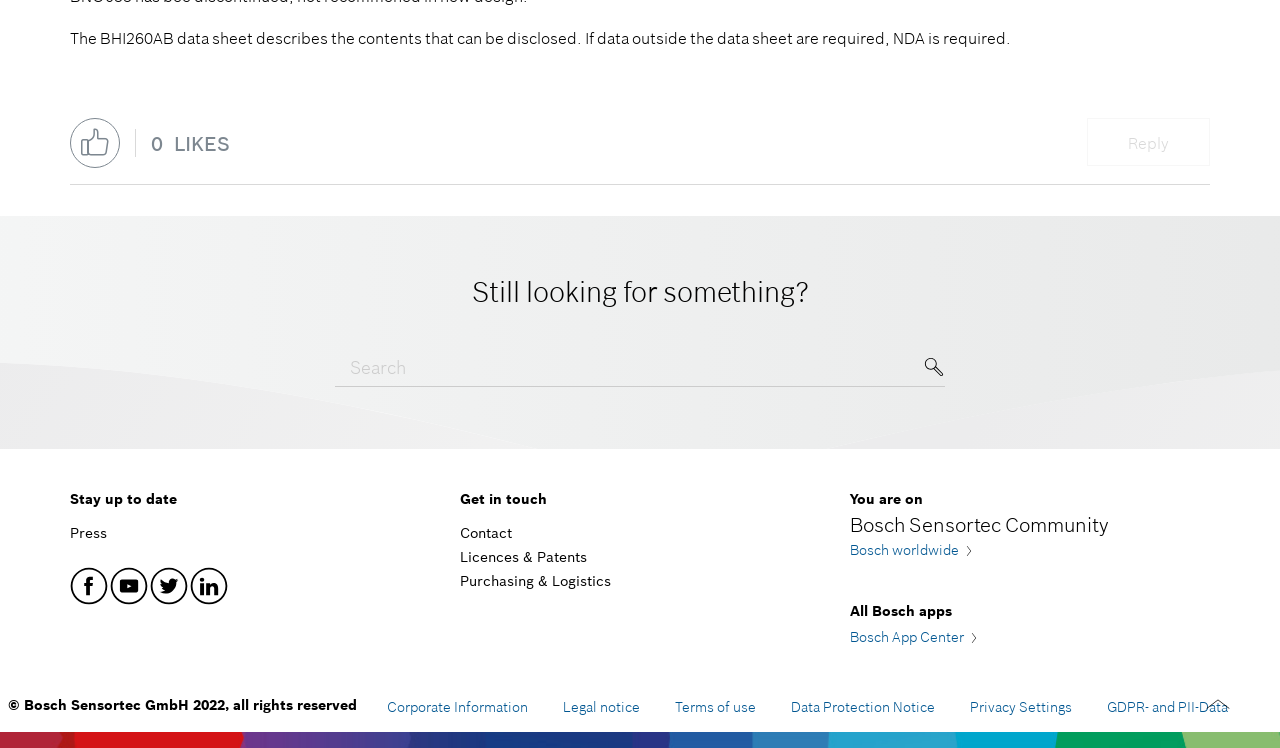Examine the image carefully and respond to the question with a detailed answer: 
What social media platforms are linked in the footer?

I found a series of links in the footer section with icons and text corresponding to Facebook, Youtube, Twitter, and Linkedin. These links are likely used to connect to the respective social media platforms.